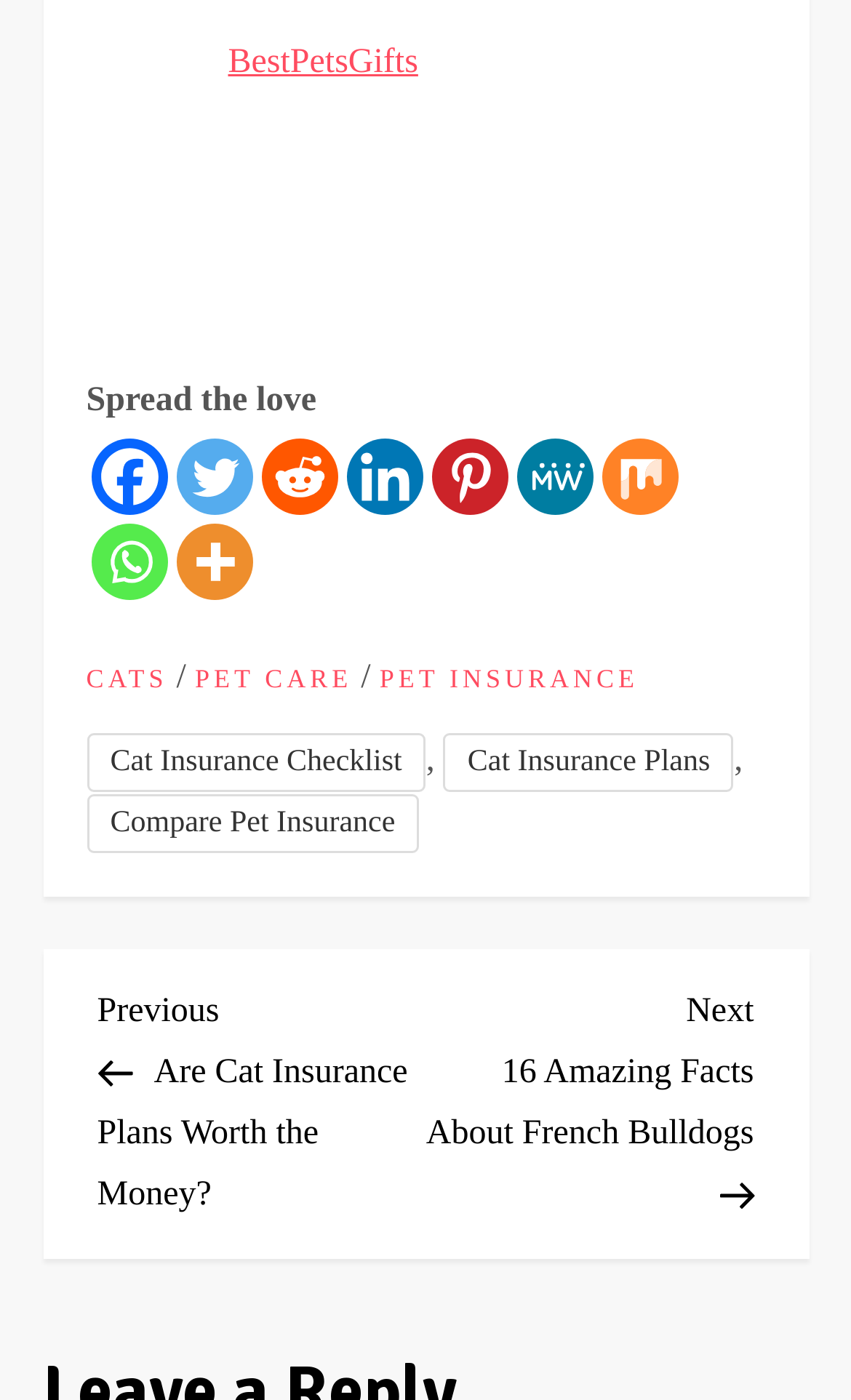What is the category of the first link in the footer?
Can you provide an in-depth and detailed response to the question?

I looked at the footer section of the webpage and found the first link, which is categorized under 'CATS'.